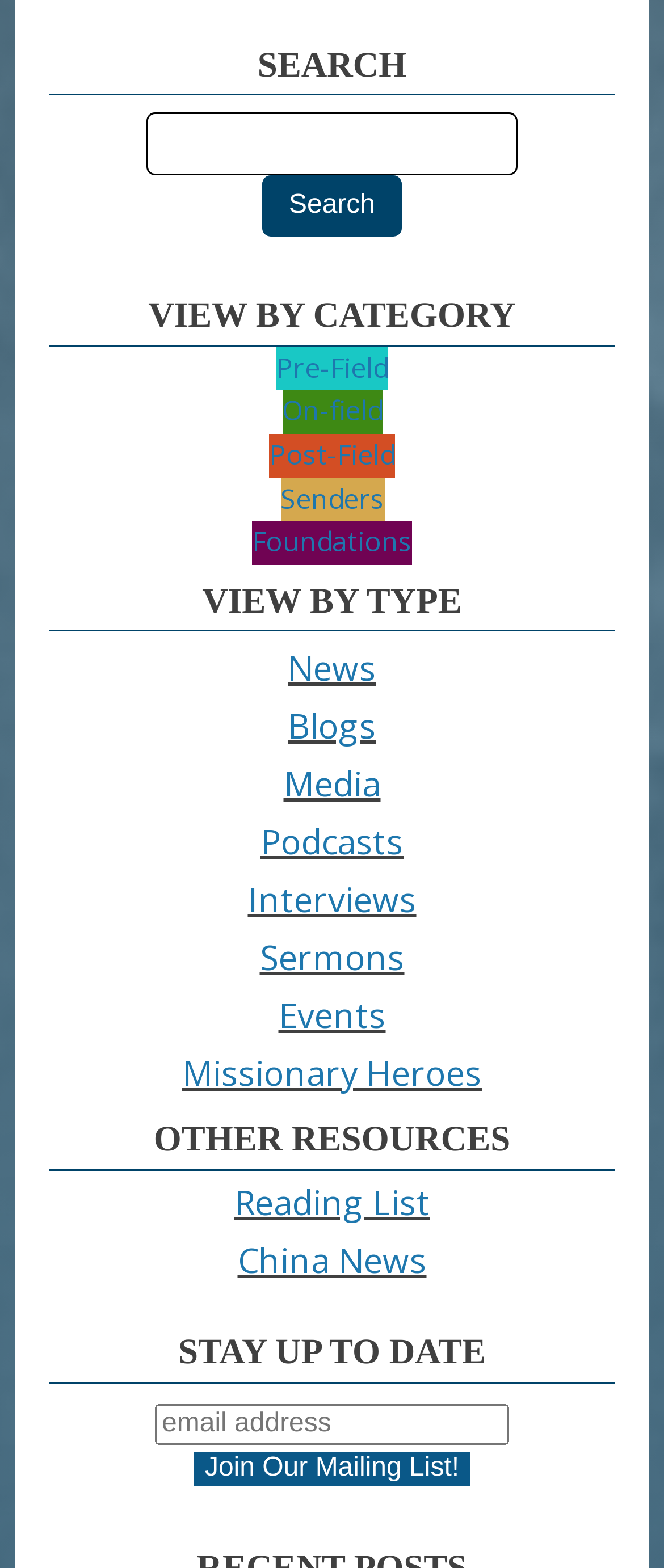Identify the coordinates of the bounding box for the element described below: "name="subscribe" value="Join Our Mailing List!"". Return the coordinates as four float numbers between 0 and 1: [left, top, right, bottom].

[0.293, 0.926, 0.707, 0.948]